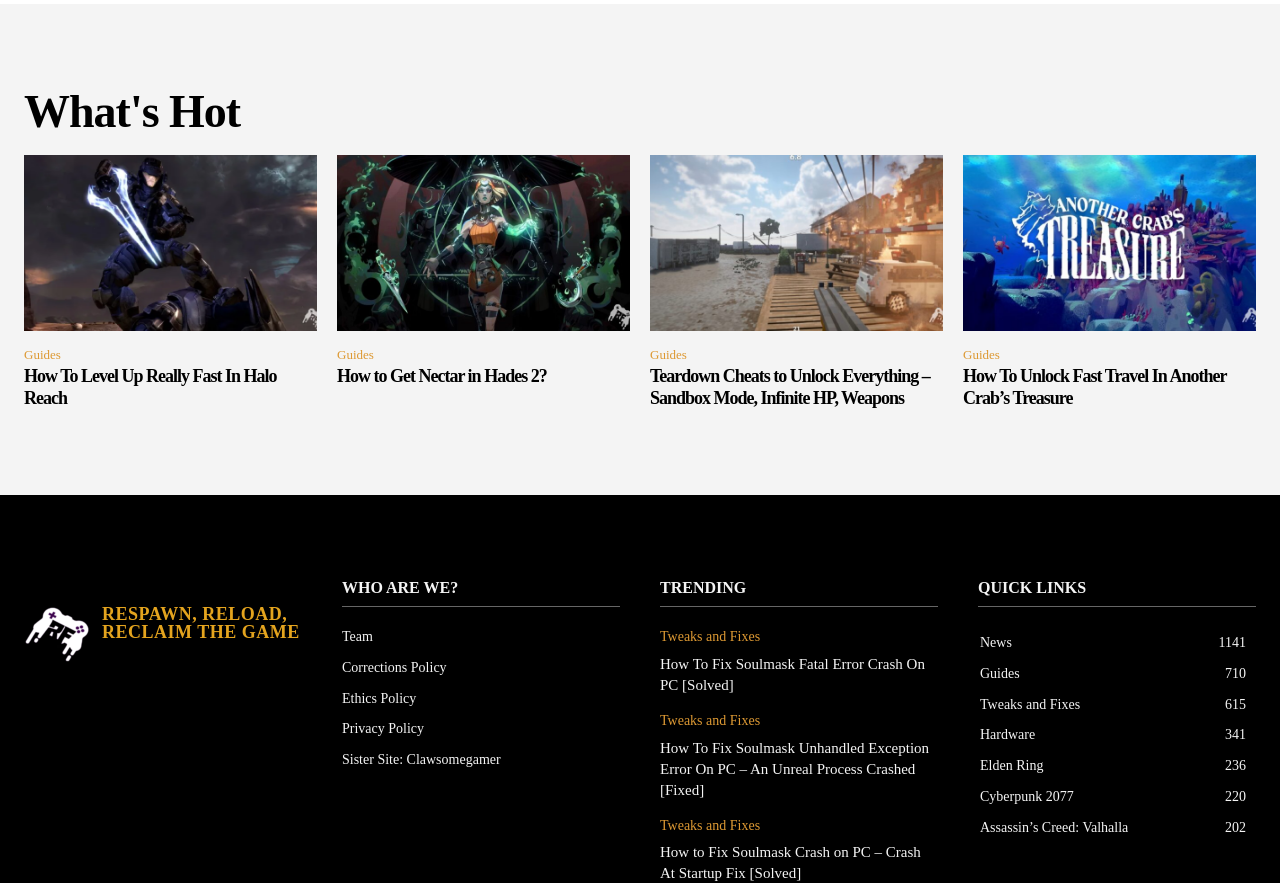Find the bounding box coordinates of the clickable region needed to perform the following instruction: "Click on 'How To Level Up Really Fast In Halo Reach'". The coordinates should be provided as four float numbers between 0 and 1, i.e., [left, top, right, bottom].

[0.019, 0.175, 0.248, 0.375]